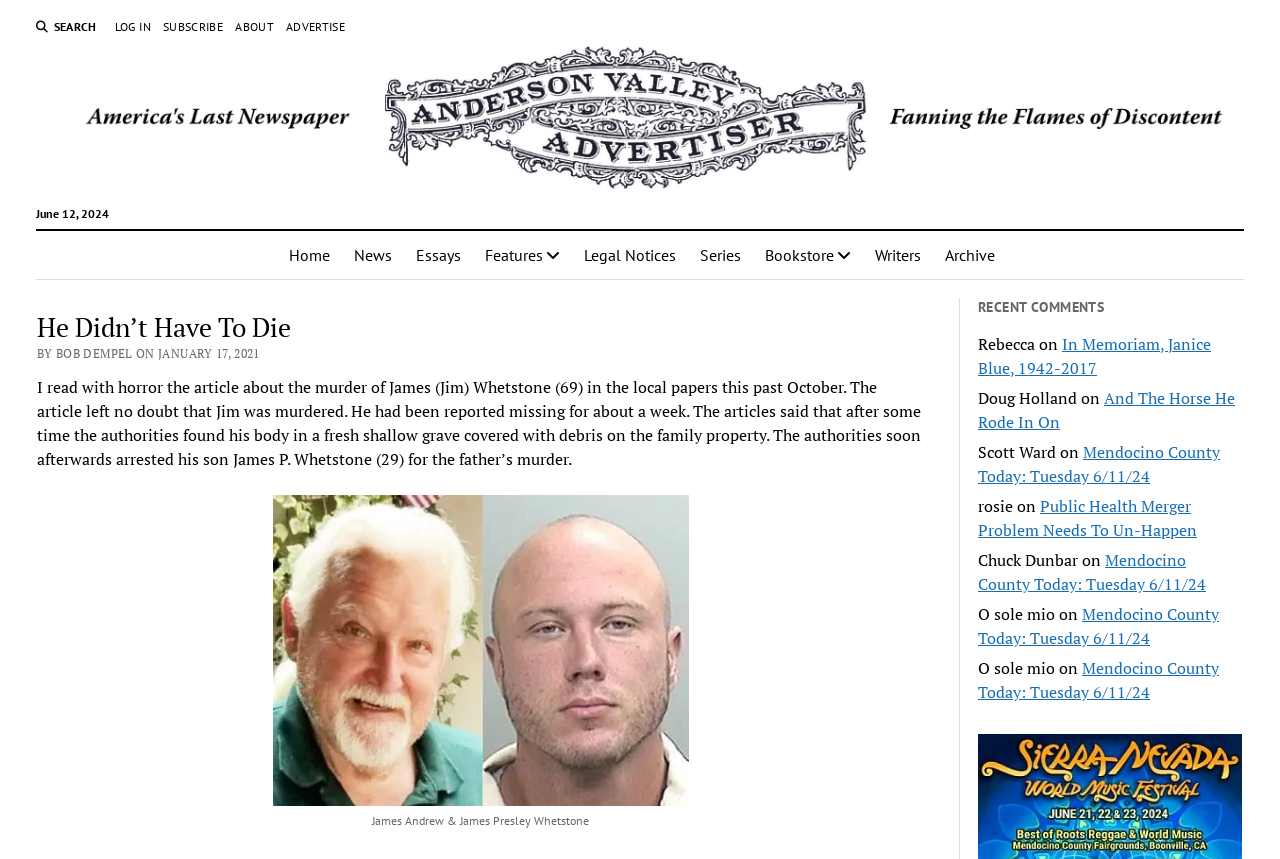Locate the bounding box coordinates of the clickable area to execute the instruction: "explore historical events and wars". Provide the coordinates as four float numbers between 0 and 1, represented as [left, top, right, bottom].

None